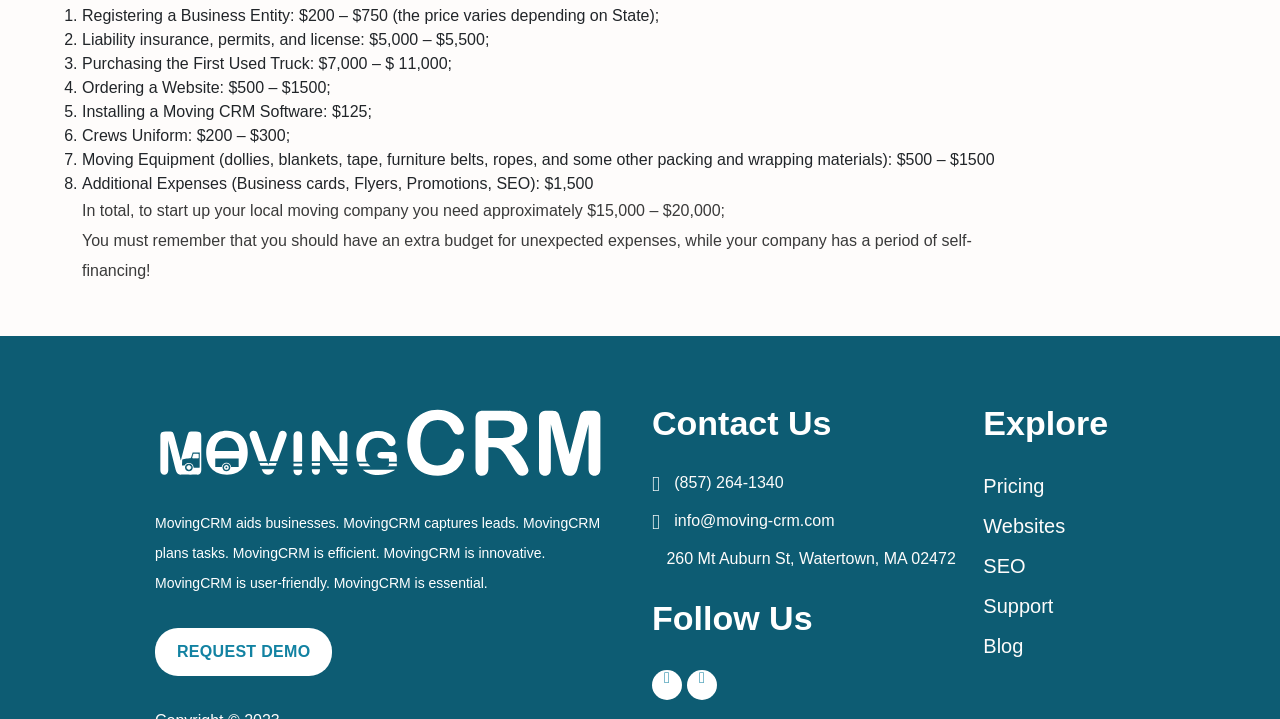Based on the element description: "Next Next post: 23rd January", identify the bounding box coordinates for this UI element. The coordinates must be four float numbers between 0 and 1, listed as [left, top, right, bottom].

None